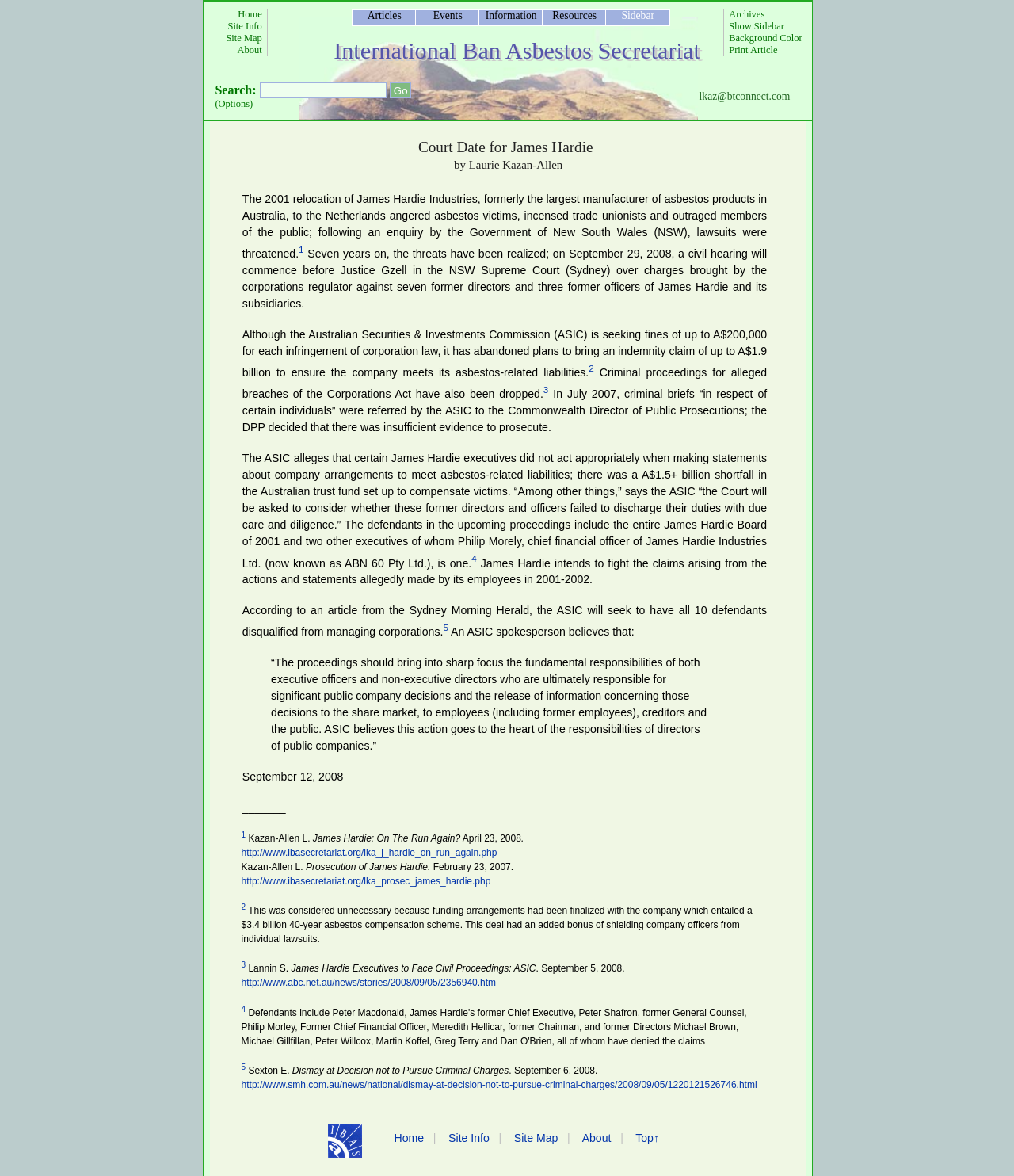Determine the bounding box coordinates of the area to click in order to meet this instruction: "Read the information about James Hardie".

[0.239, 0.164, 0.756, 0.221]